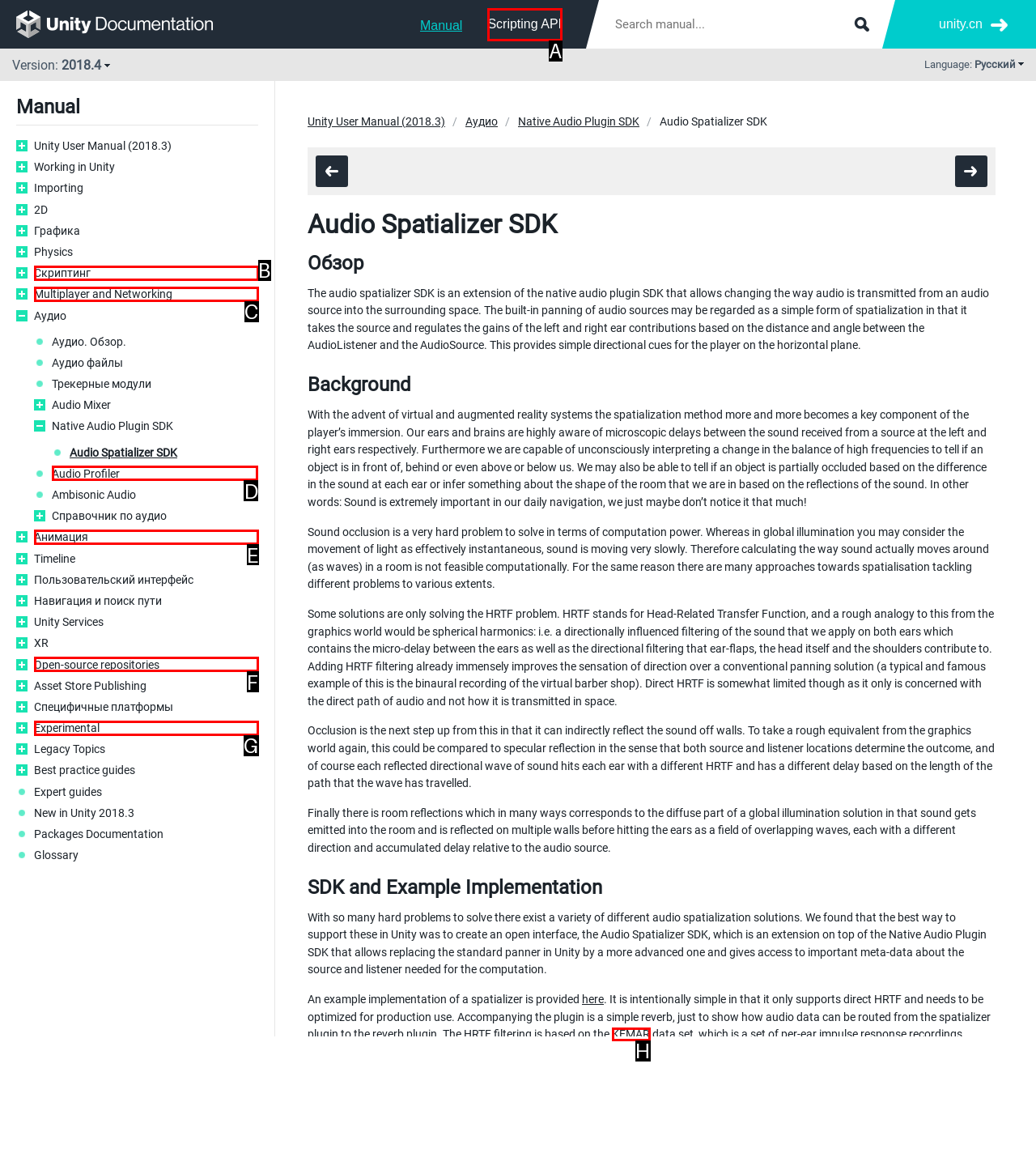Determine the HTML element to be clicked to complete the task: View Audio Profiler. Answer by giving the letter of the selected option.

D